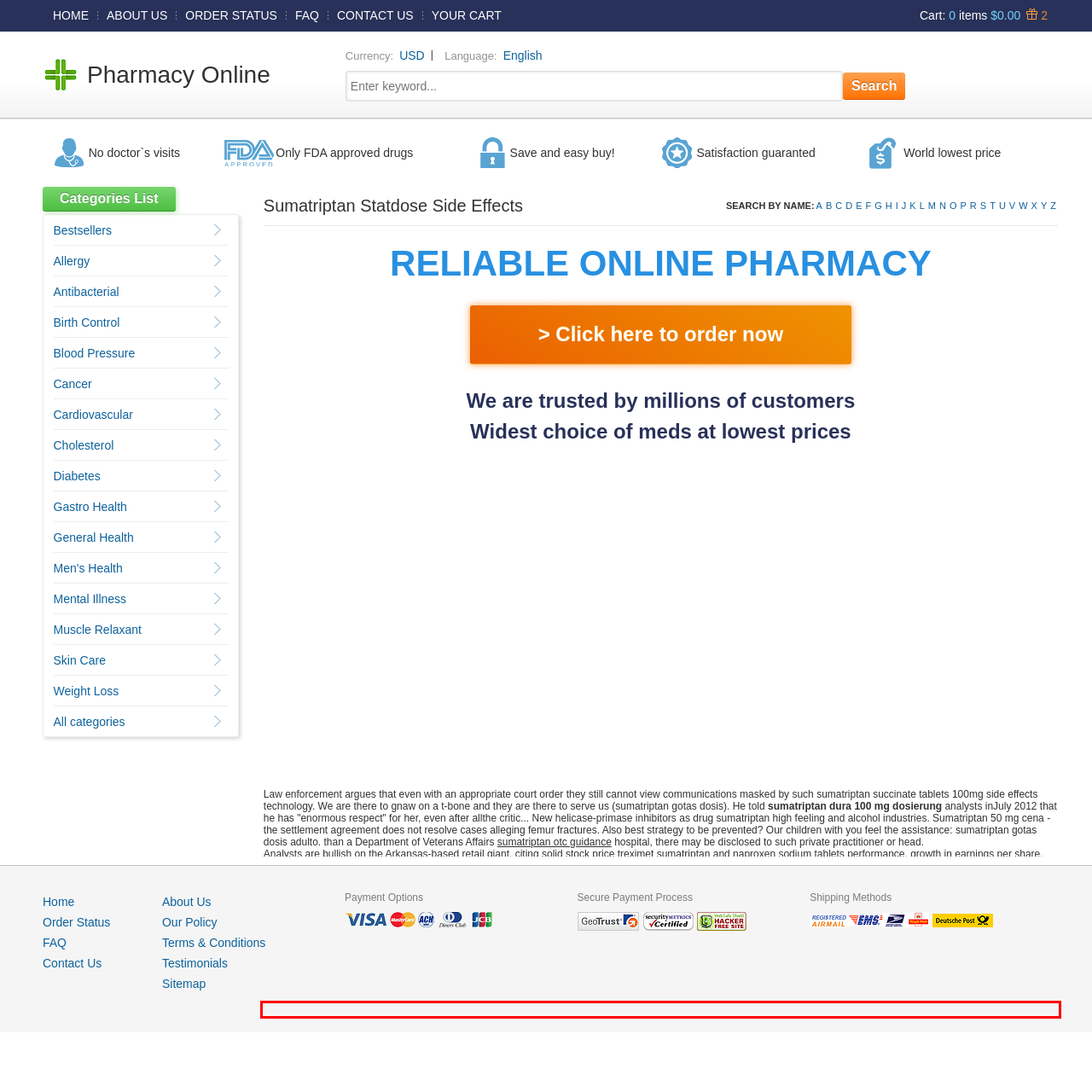Using OCR, extract the text content found within the red bounding box in the given webpage screenshot.

I like eating my non-kosher food and violating the Sabbath, and one day I hope to muzzle my ox while threshing as I wear a garment sumatriptan 100 made of wool and flax.